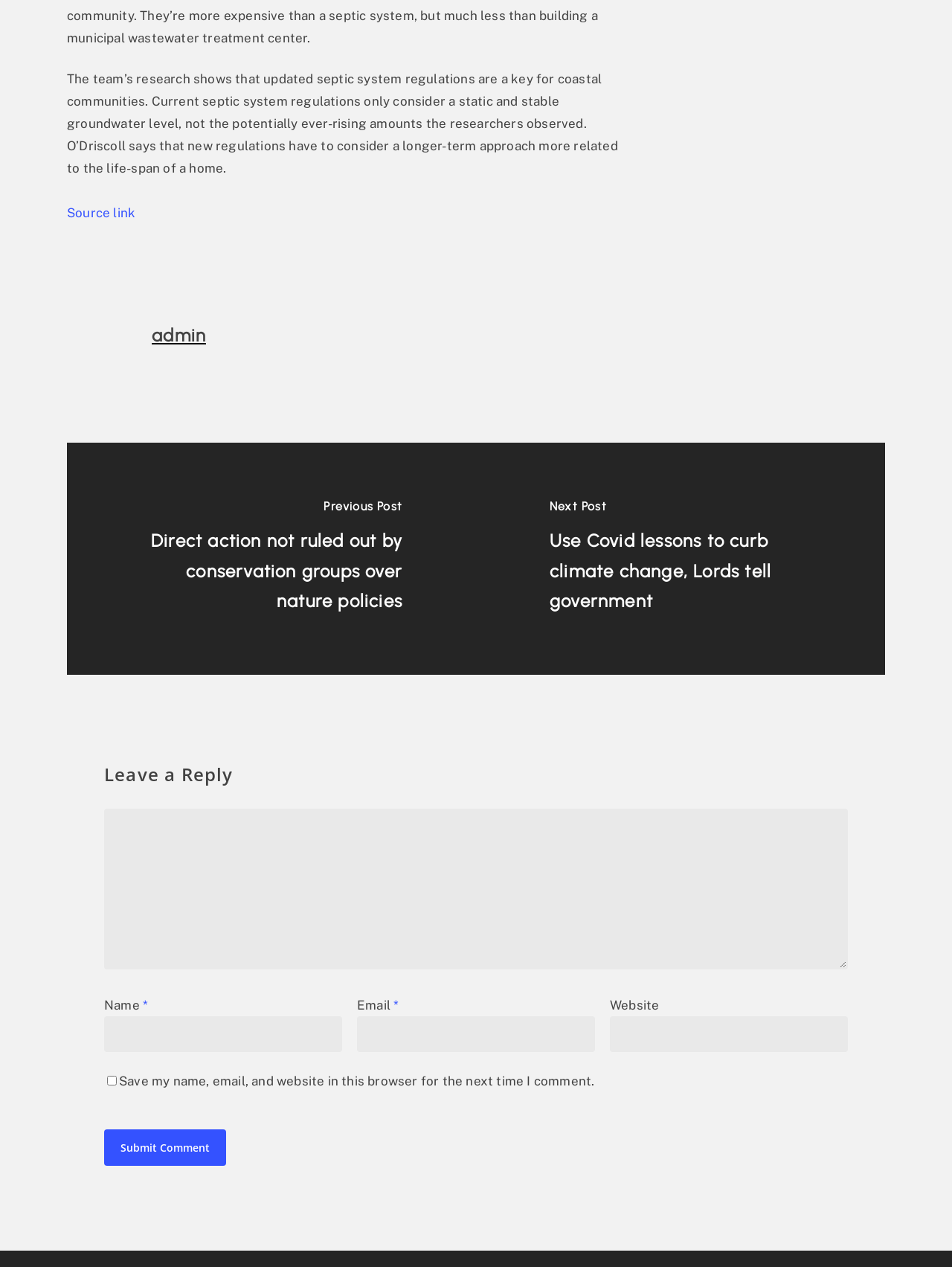Refer to the image and provide a thorough answer to this question:
What is the relationship between the links?

The links on the webpage are related to previous and next posts, as indicated by the headings 'Previous Post' and 'Next Post'. The links are for navigating to other related articles or posts.